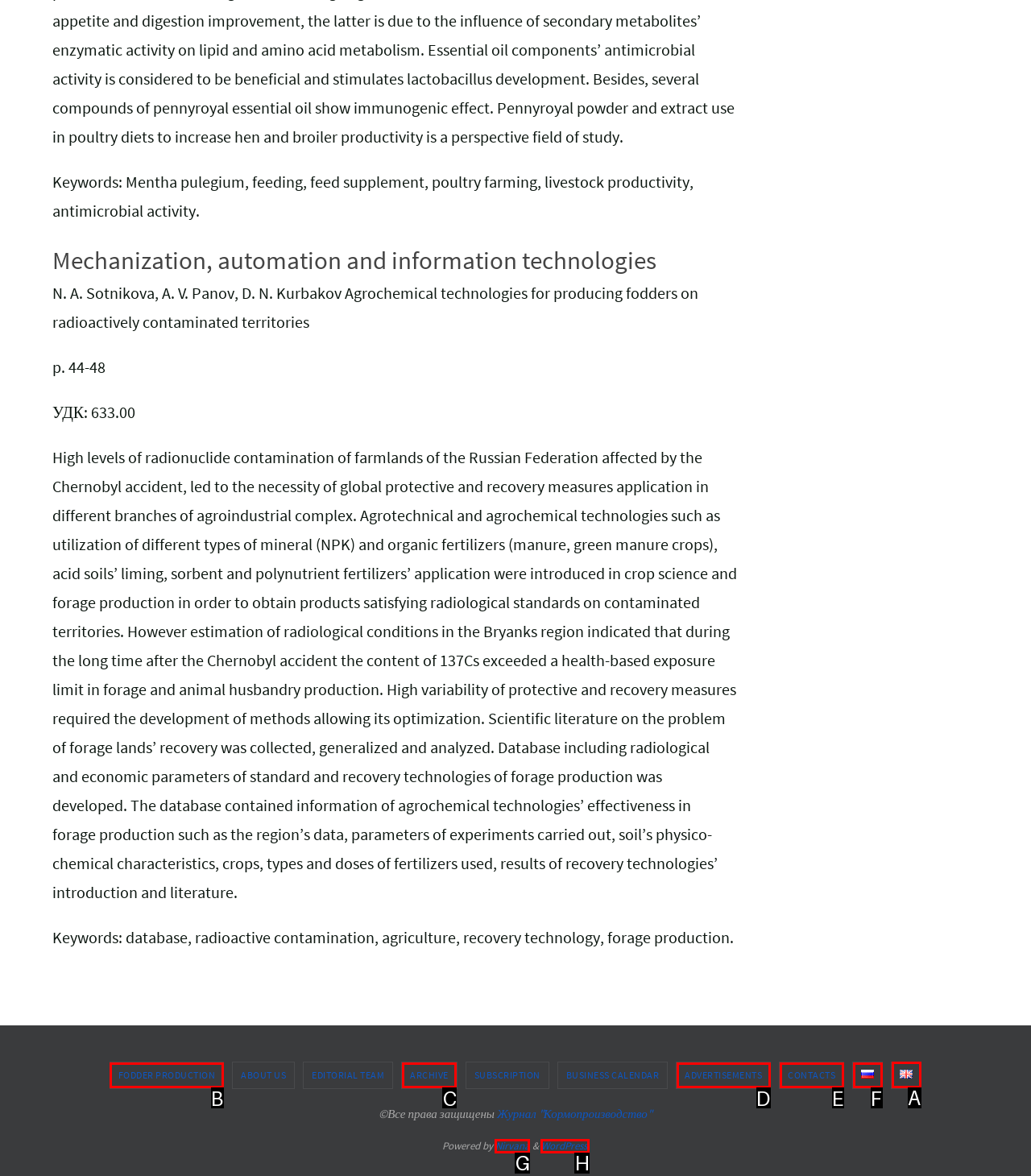Point out which HTML element you should click to fulfill the task: Click on 'English'.
Provide the option's letter from the given choices.

A